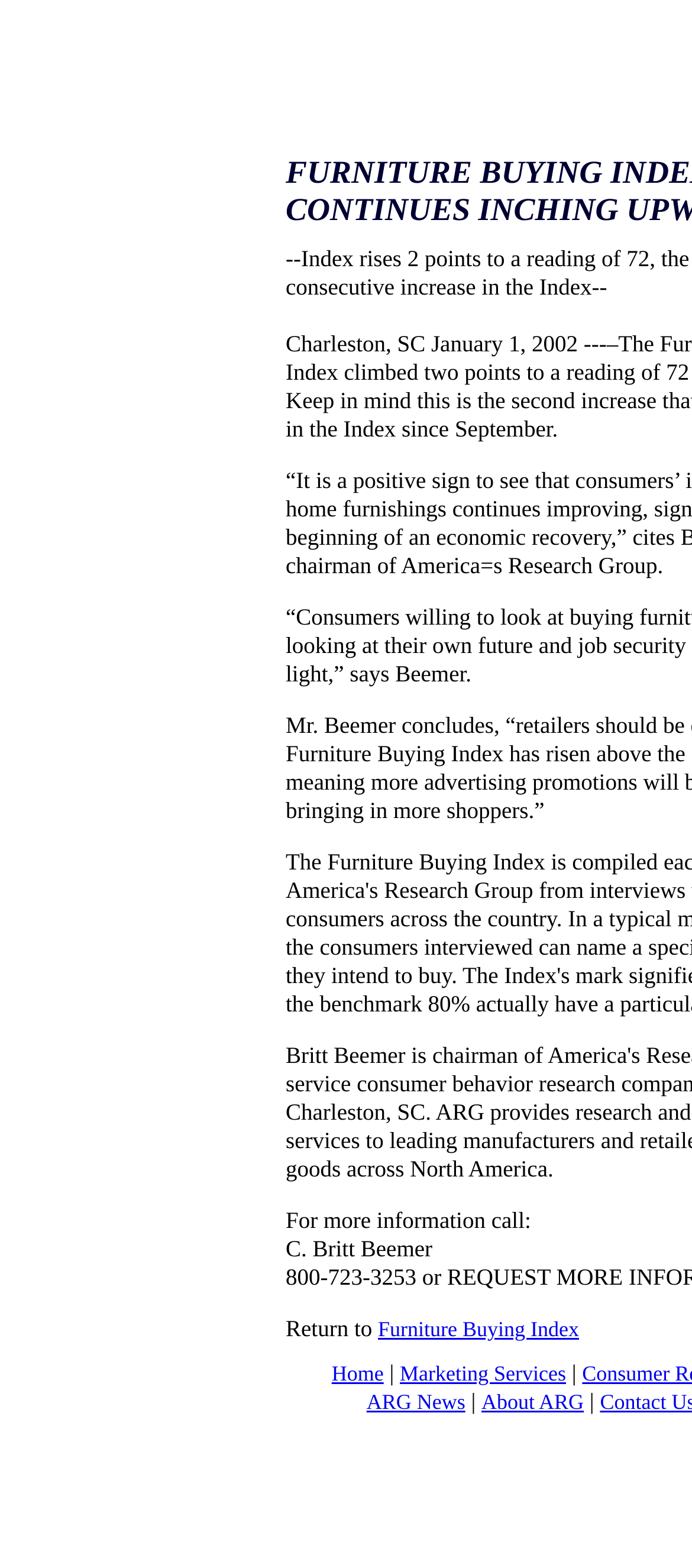What is the name of the person mentioned?
Look at the screenshot and respond with one word or a short phrase.

C. Britt Beemer